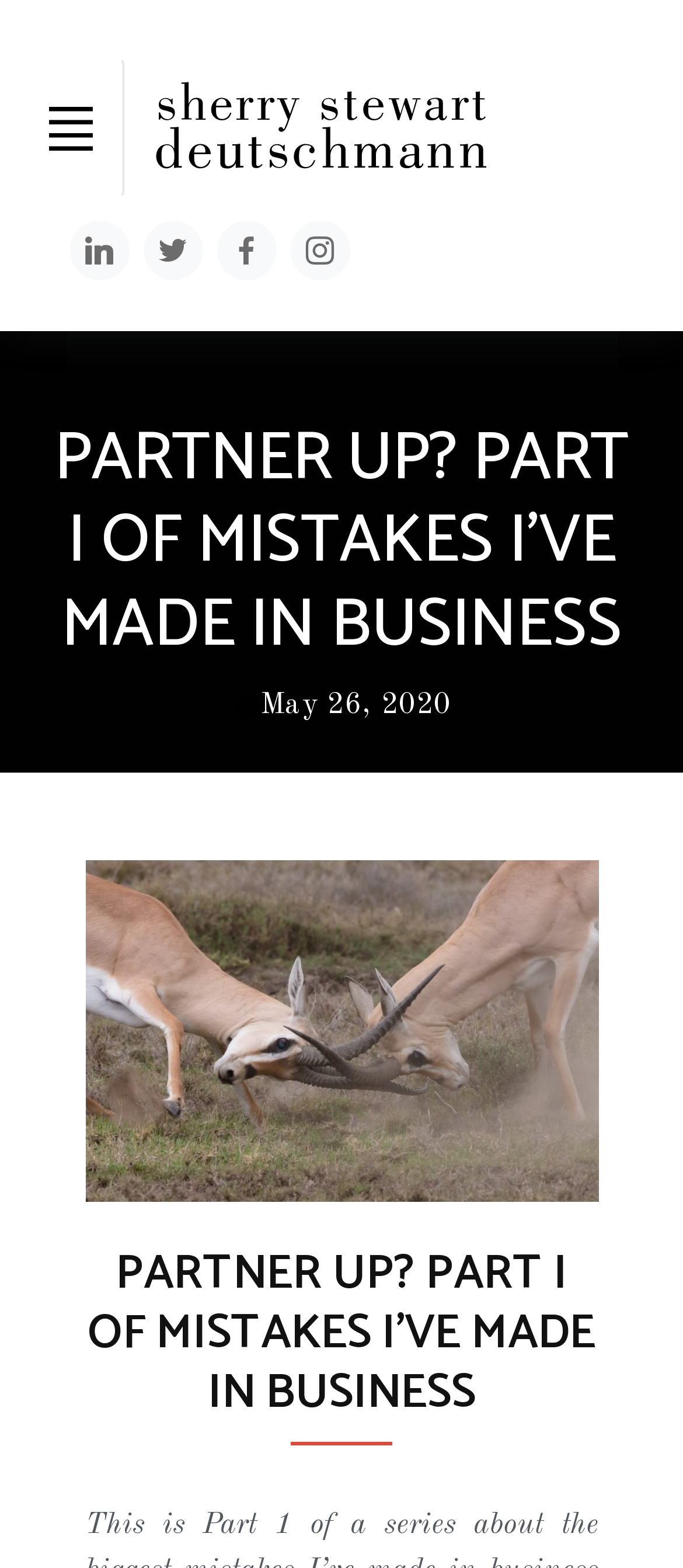Provide the bounding box coordinates of the HTML element this sentence describes: "aria-label="Toggle navigation"". The bounding box coordinates consist of four float numbers between 0 and 1, i.e., [left, top, right, bottom].

[0.027, 0.037, 0.181, 0.127]